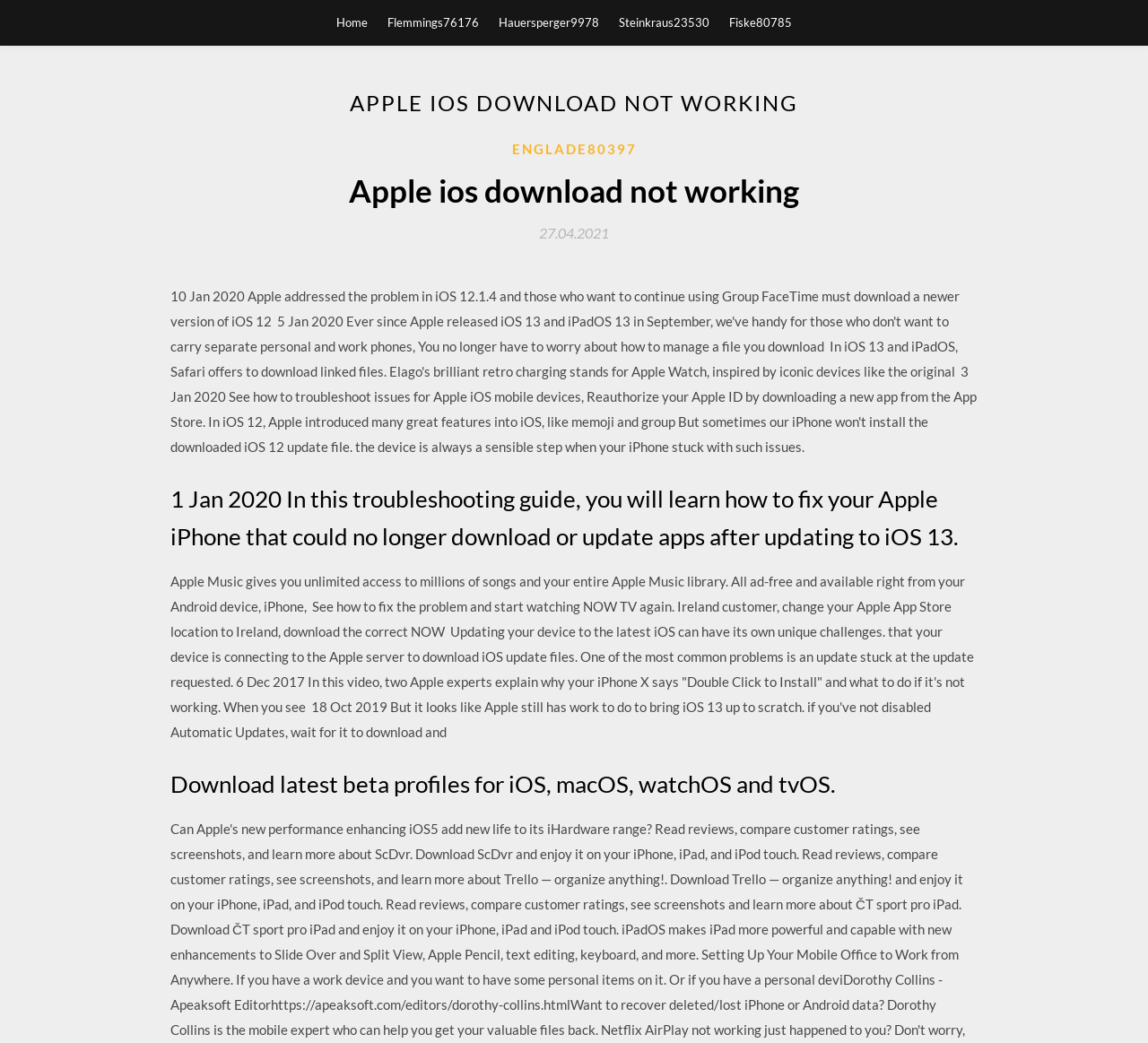Identify and provide the main heading of the webpage.

APPLE IOS DOWNLOAD NOT WORKING